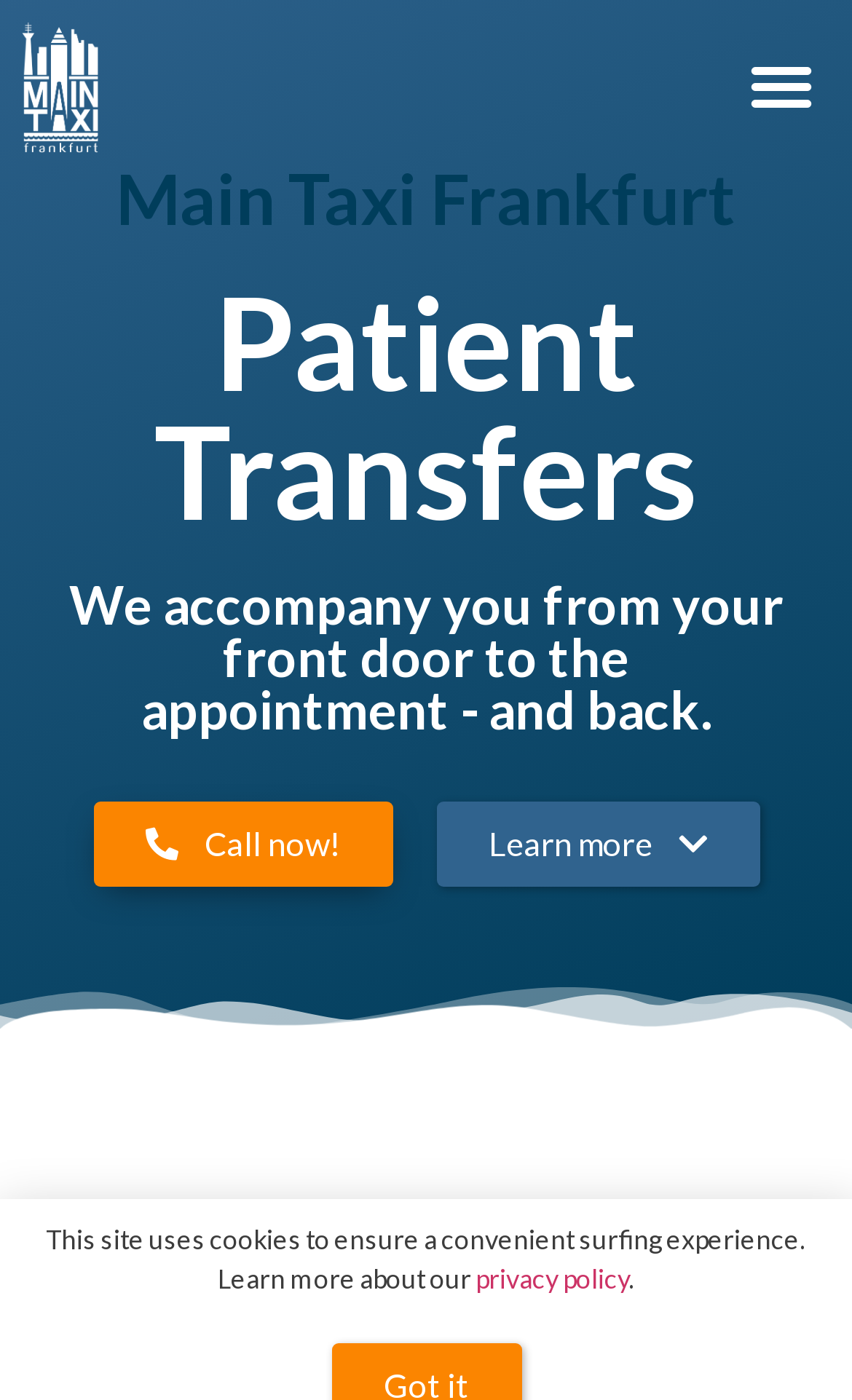Refer to the screenshot and answer the following question in detail:
What is the logo of the company?

The logo of the company is 'logo_mtf_white-03', which is an image element located at the top-left corner of the webpage.